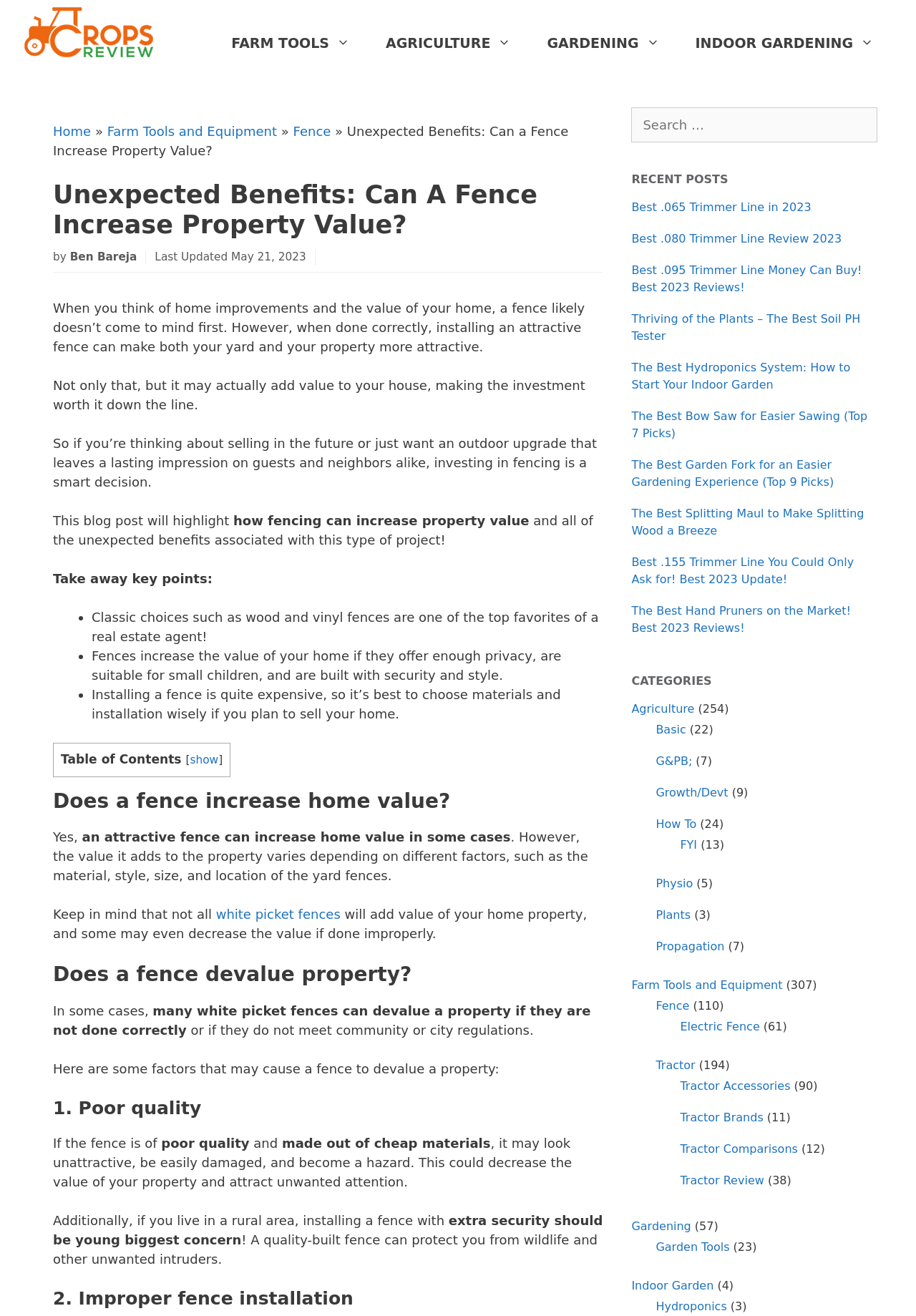Please identify the bounding box coordinates of the area I need to click to accomplish the following instruction: "Read the 'Unexpected Benefits: Can A Fence Increase Property Value?' article".

[0.058, 0.136, 0.658, 0.182]